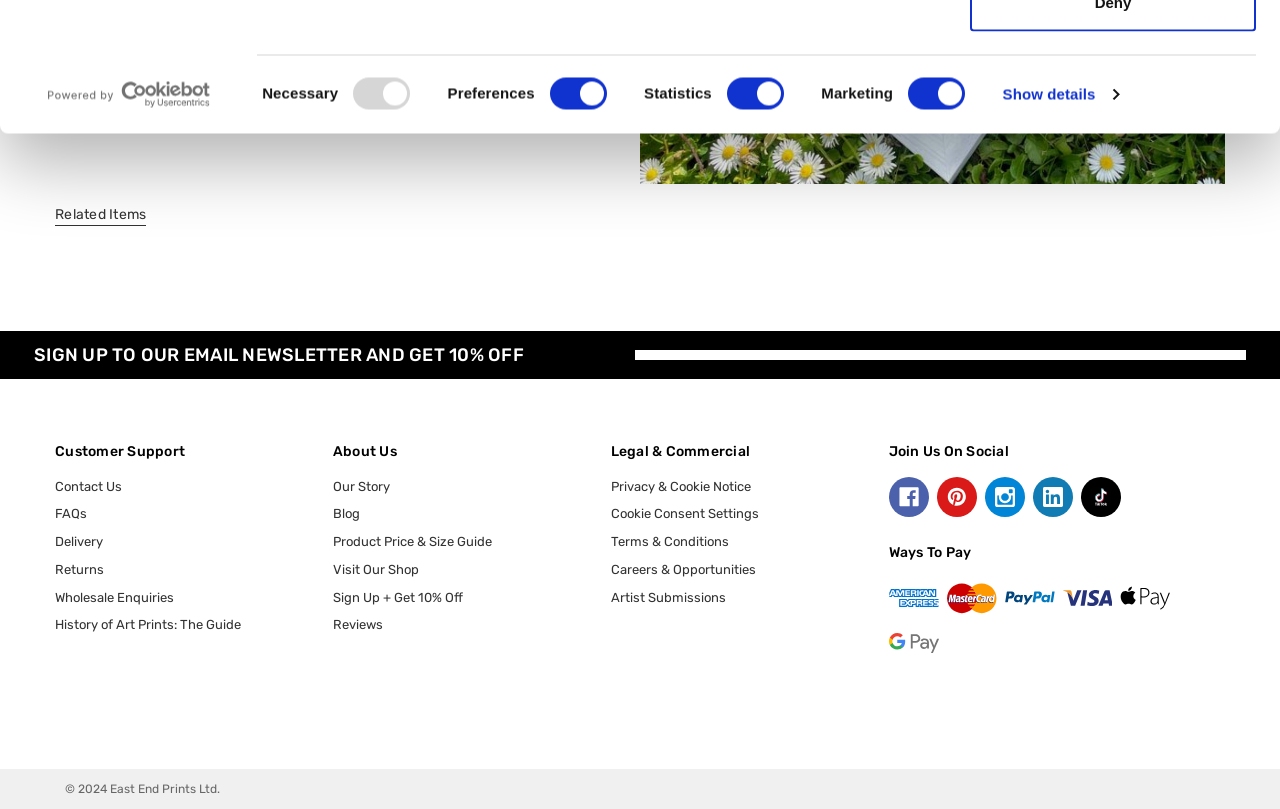Please specify the bounding box coordinates of the clickable region necessary for completing the following instruction: "Sign up to the email newsletter". The coordinates must consist of four float numbers between 0 and 1, i.e., [left, top, right, bottom].

[0.027, 0.425, 0.496, 0.452]